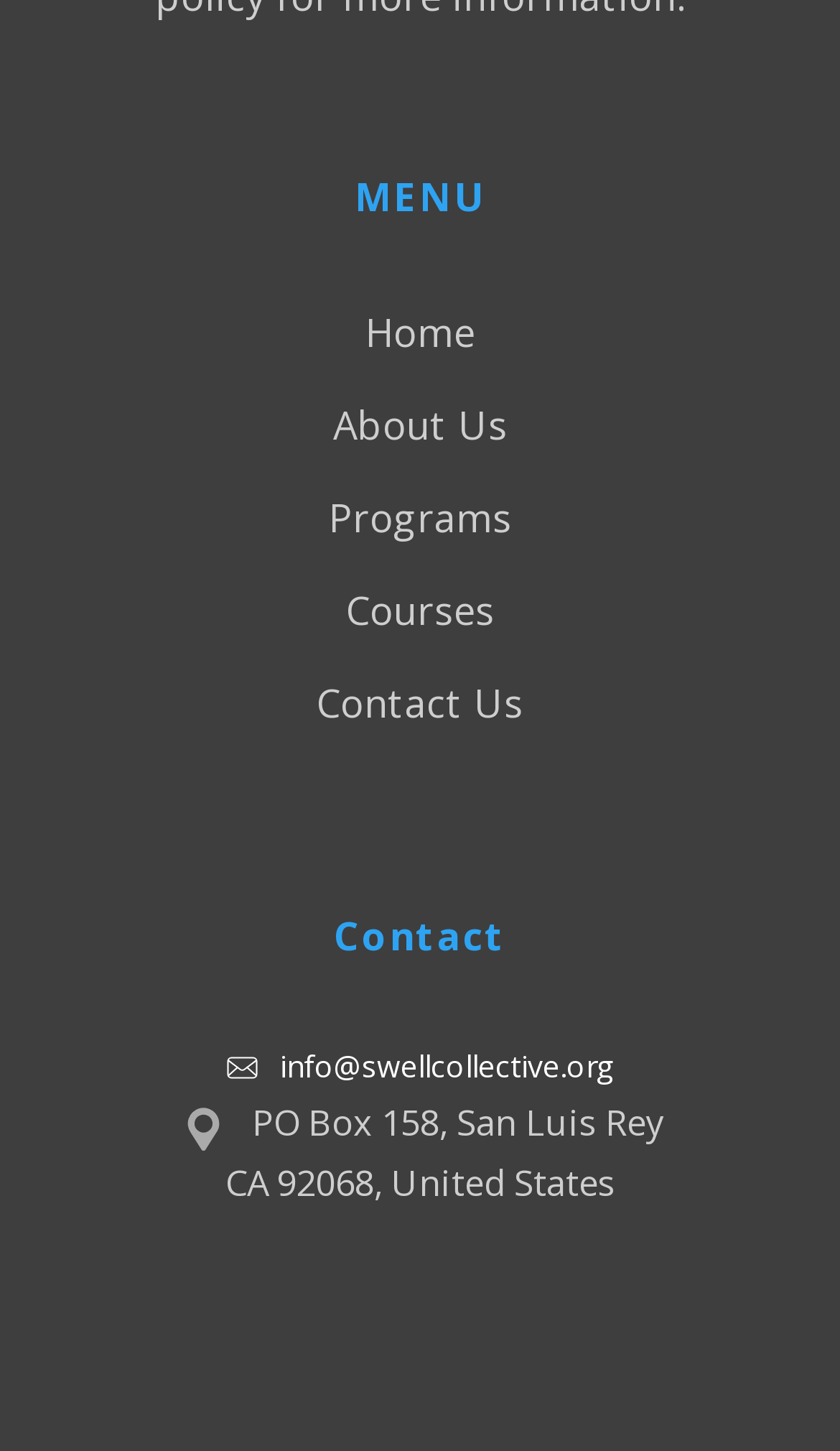Using the provided element description: "About Us", identify the bounding box coordinates. The coordinates should be four floats between 0 and 1 in the order [left, top, right, bottom].

[0.396, 0.275, 0.604, 0.31]